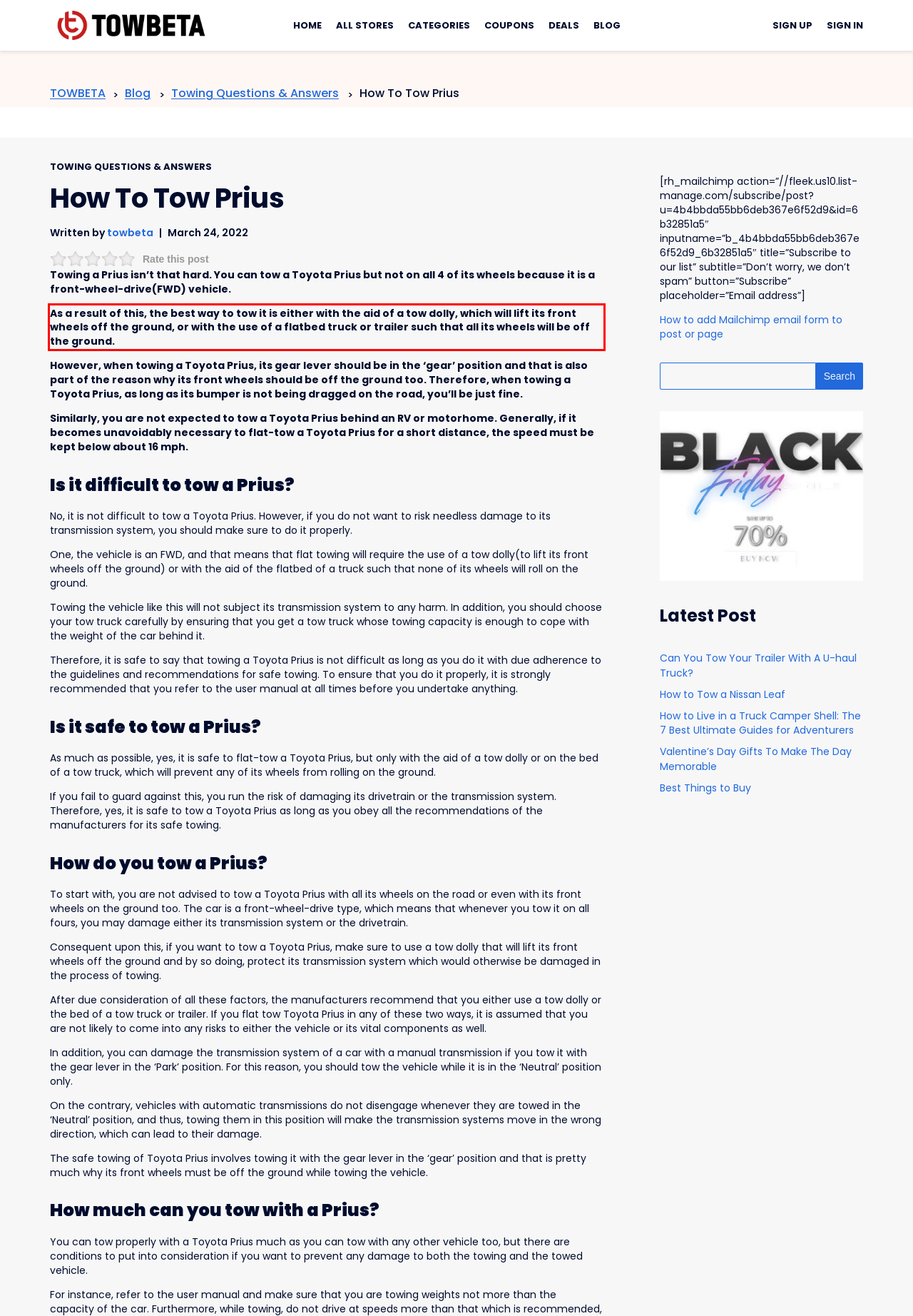You are given a screenshot of a webpage with a UI element highlighted by a red bounding box. Please perform OCR on the text content within this red bounding box.

As a result of this, the best way to tow it is either with the aid of a tow dolly, which will lift its front wheels off the ground, or with the use of a flatbed truck or trailer such that all its wheels will be off the ground.